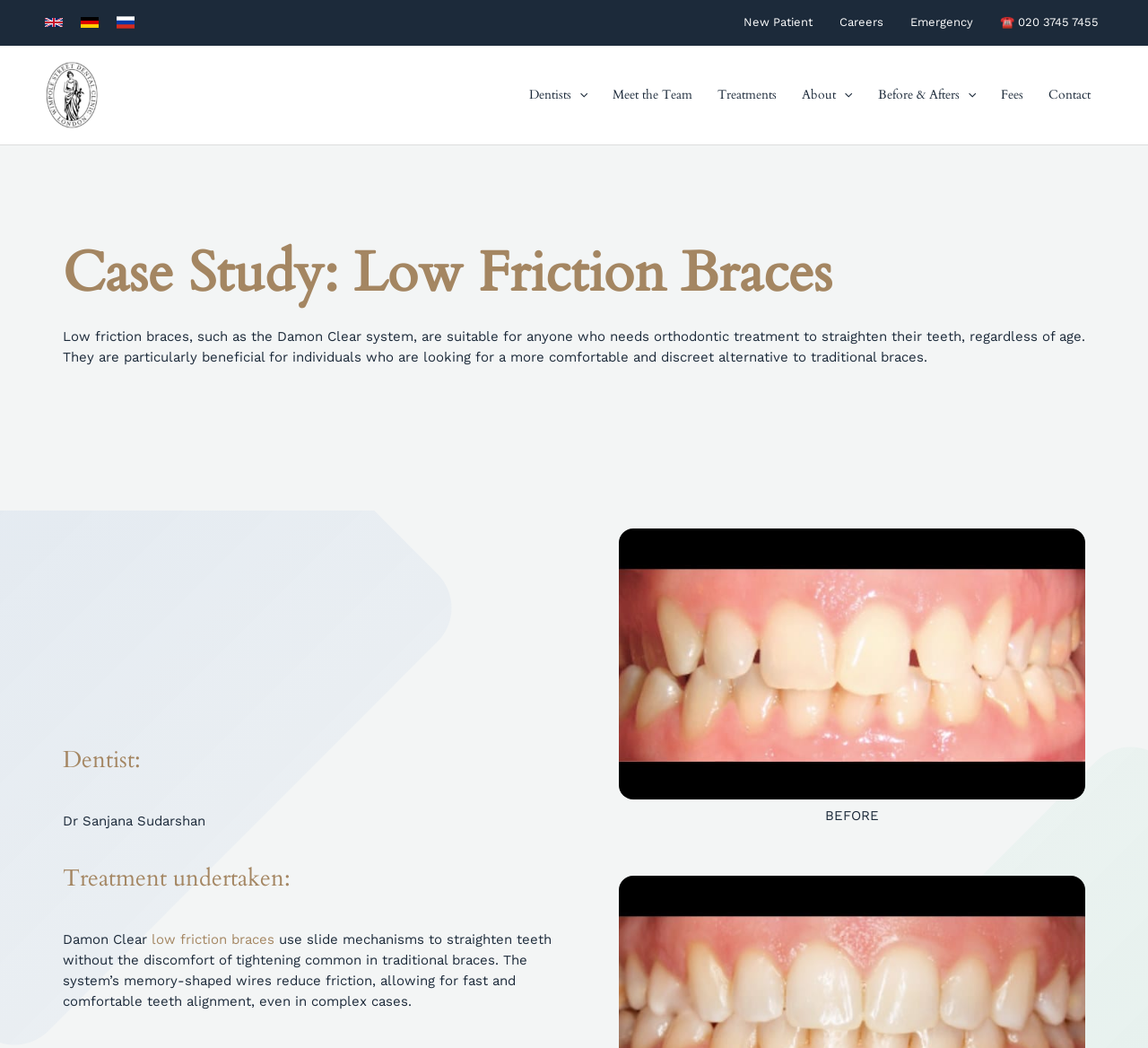Given the webpage screenshot and the description, determine the bounding box coordinates (top-left x, top-left y, bottom-right x, bottom-right y) that define the location of the UI element matching this description: New Patient

[0.636, 0.0, 0.72, 0.043]